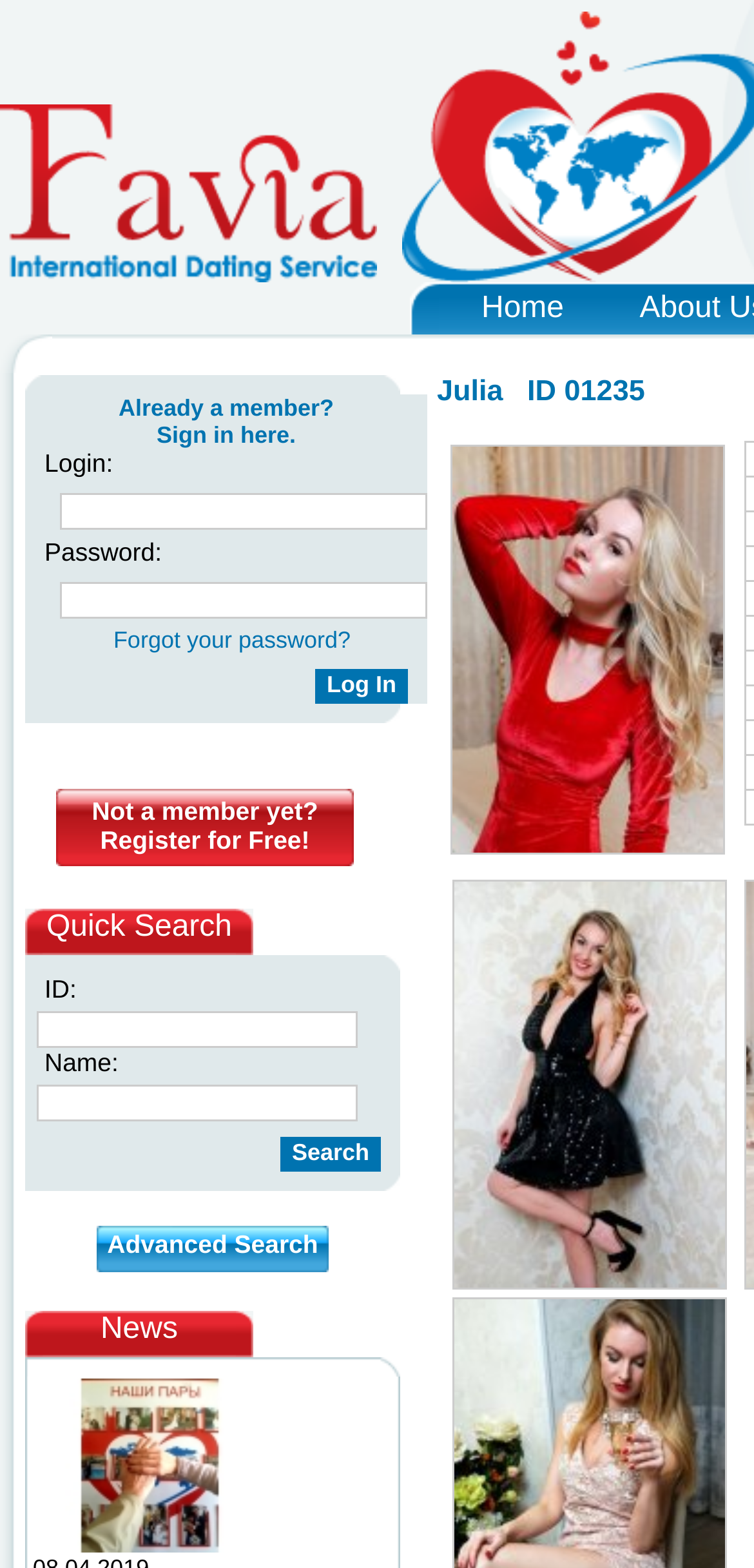Identify the bounding box for the UI element described as: "value="Log In"". Ensure the coordinates are four float numbers between 0 and 1, formatted as [left, top, right, bottom].

[0.418, 0.427, 0.541, 0.449]